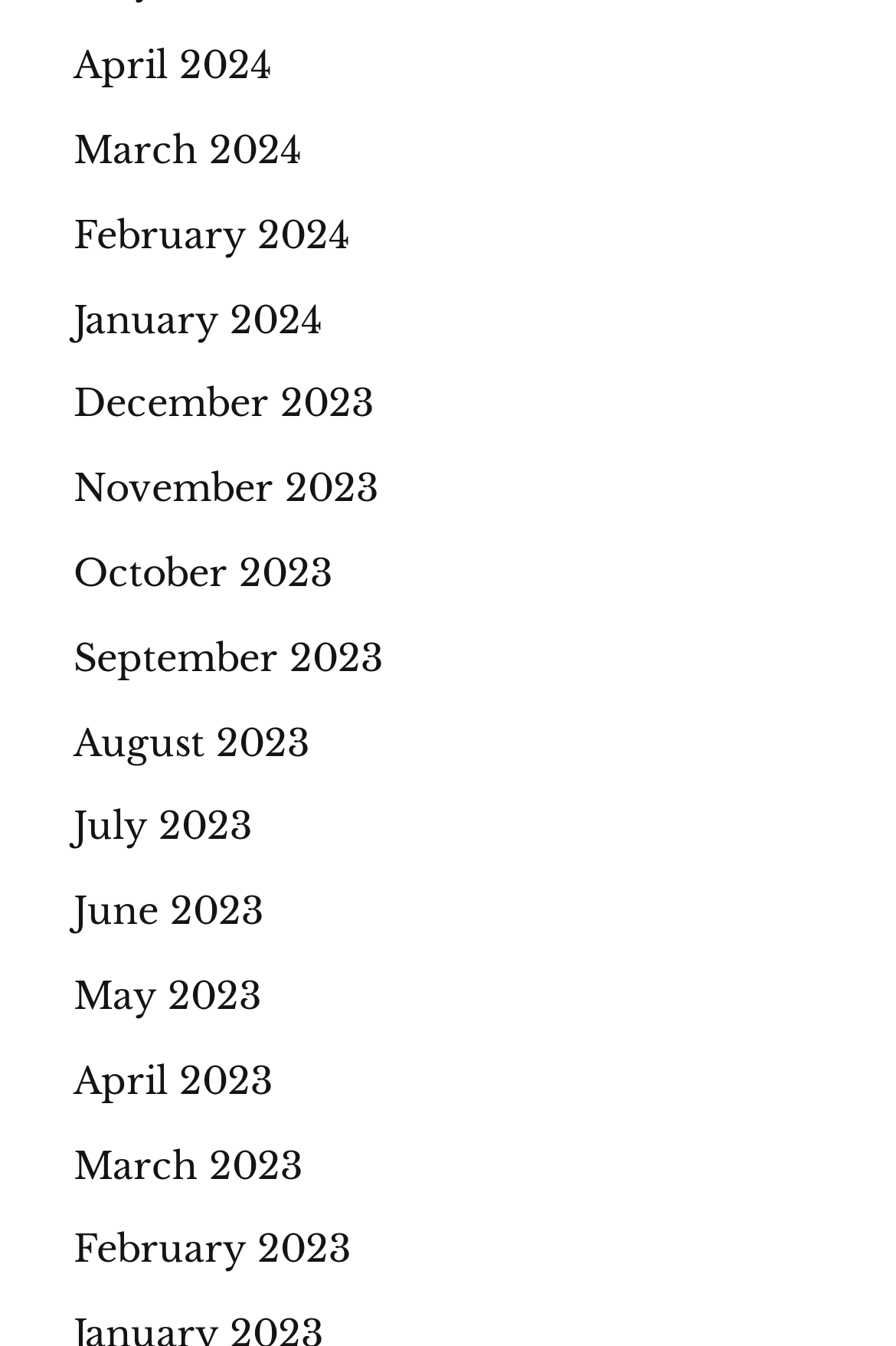Please use the details from the image to answer the following question comprehensively:
What is the earliest month listed?

By examining the list of links, I found that the earliest month listed is April 2023, which is located at the bottom of the list with a bounding box coordinate of [0.082, 0.785, 0.305, 0.819].